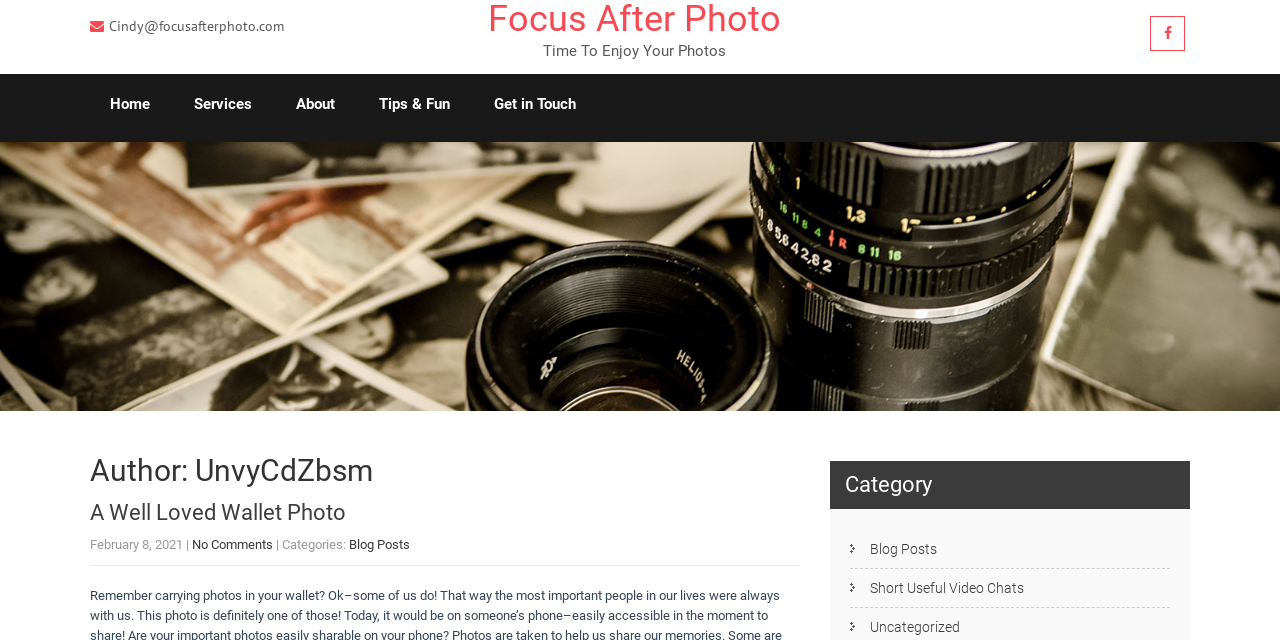Determine the bounding box coordinates for the clickable element to execute this instruction: "contact the author". Provide the coordinates as four float numbers between 0 and 1, i.e., [left, top, right, bottom].

[0.085, 0.027, 0.222, 0.055]